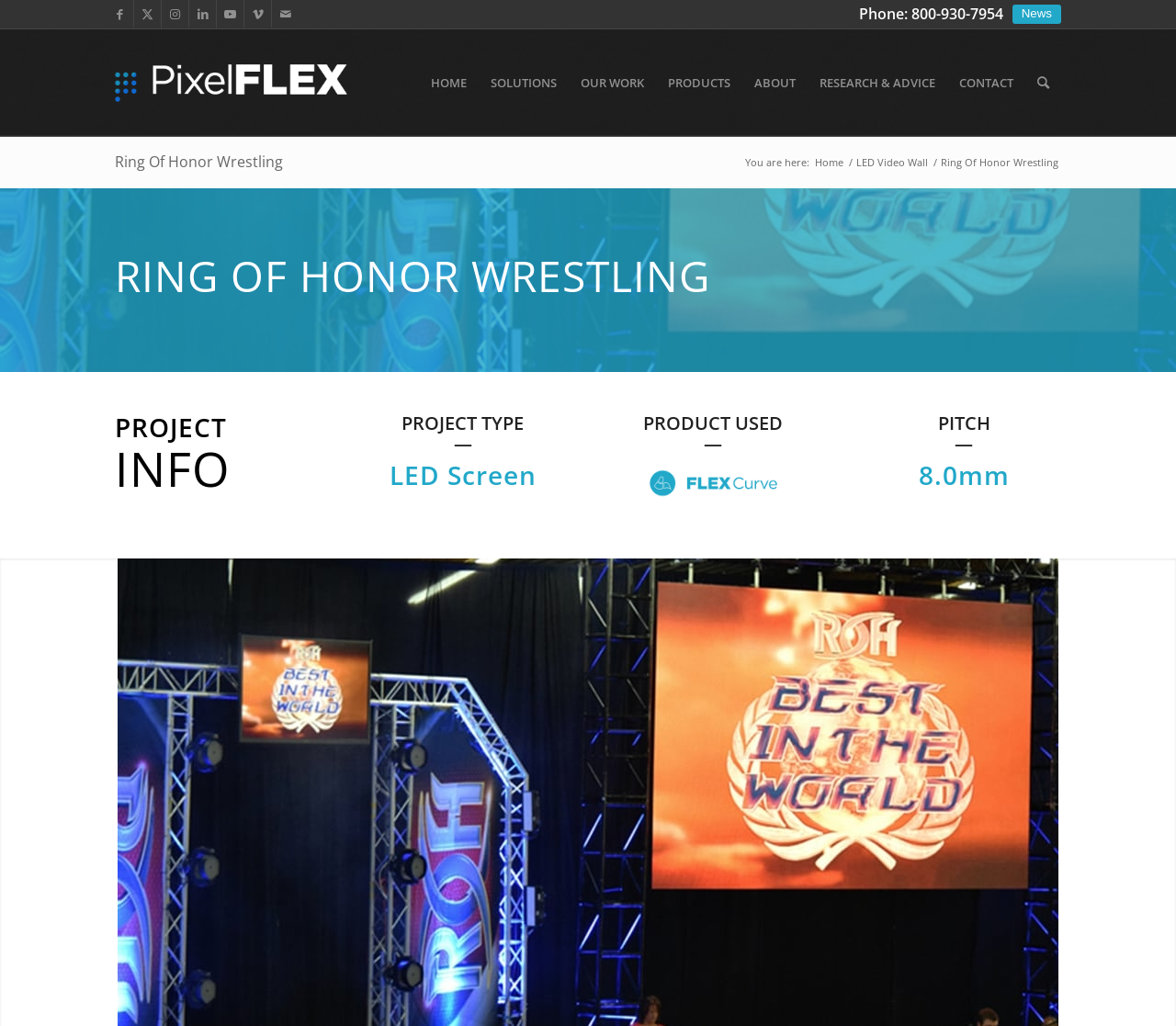Show the bounding box coordinates of the element that should be clicked to complete the task: "View Phone number".

[0.73, 0.004, 0.853, 0.023]